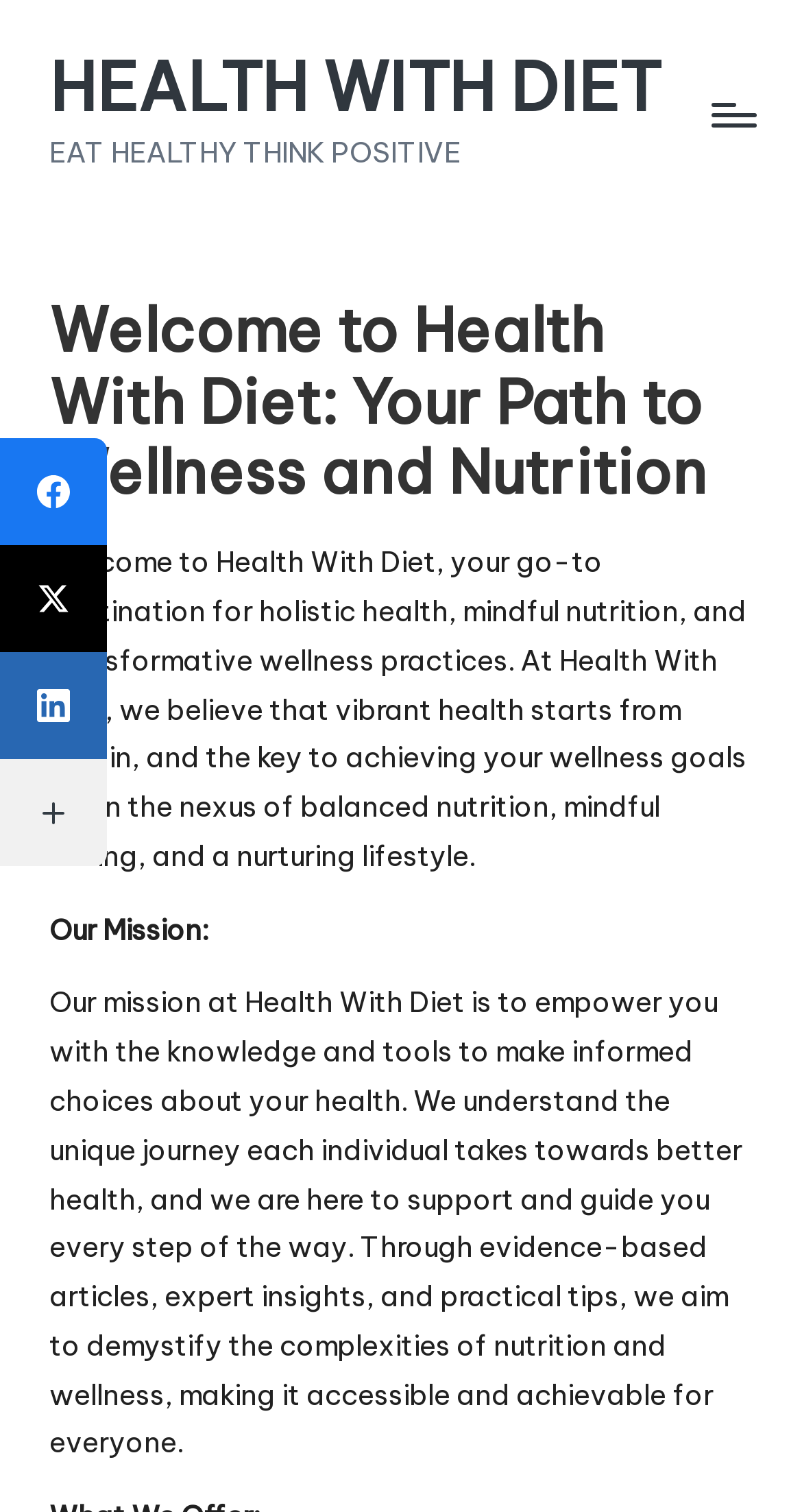What is the theme of the content on this website?
We need a detailed and meticulous answer to the question.

The content on the website, including the heading and StaticText elements, suggests that the theme of the website is focused on health and wellness, with topics such as nutrition, mindful eating, and lifestyle.